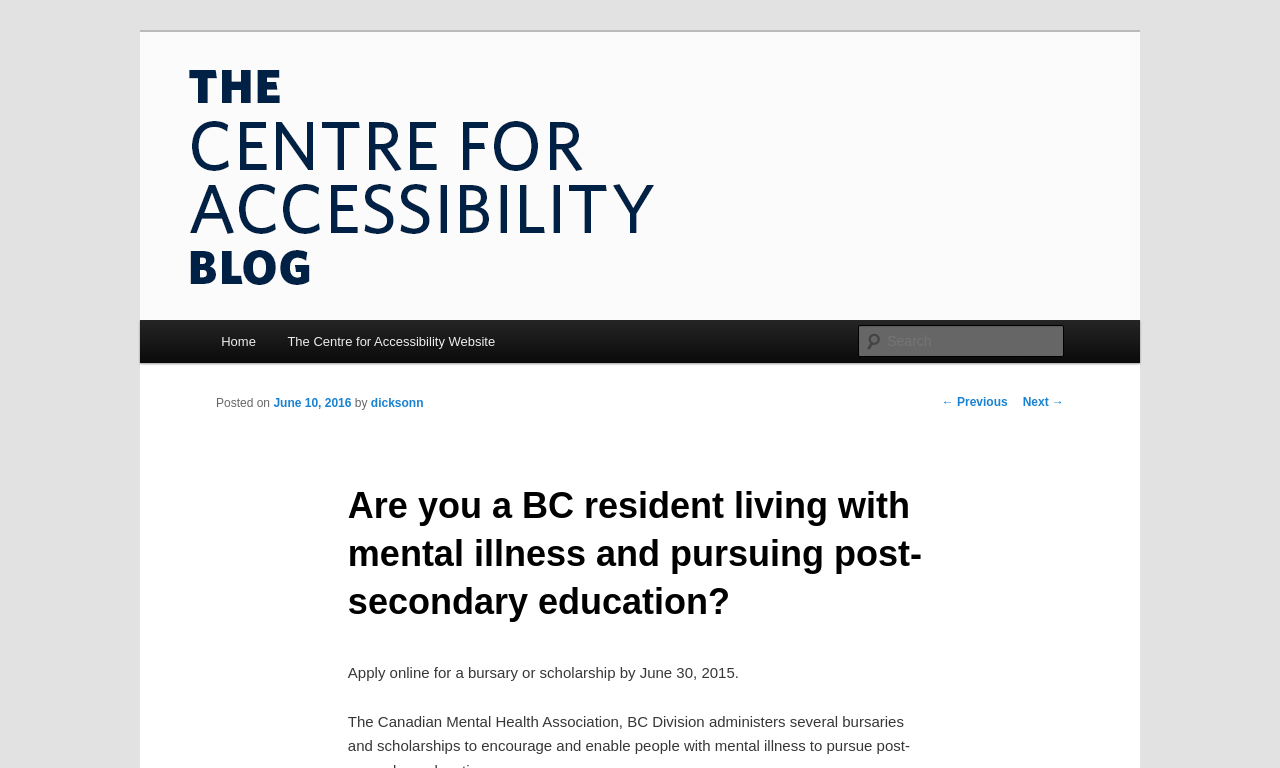Provide the bounding box coordinates of the area you need to click to execute the following instruction: "Go to the home page".

[0.16, 0.417, 0.212, 0.473]